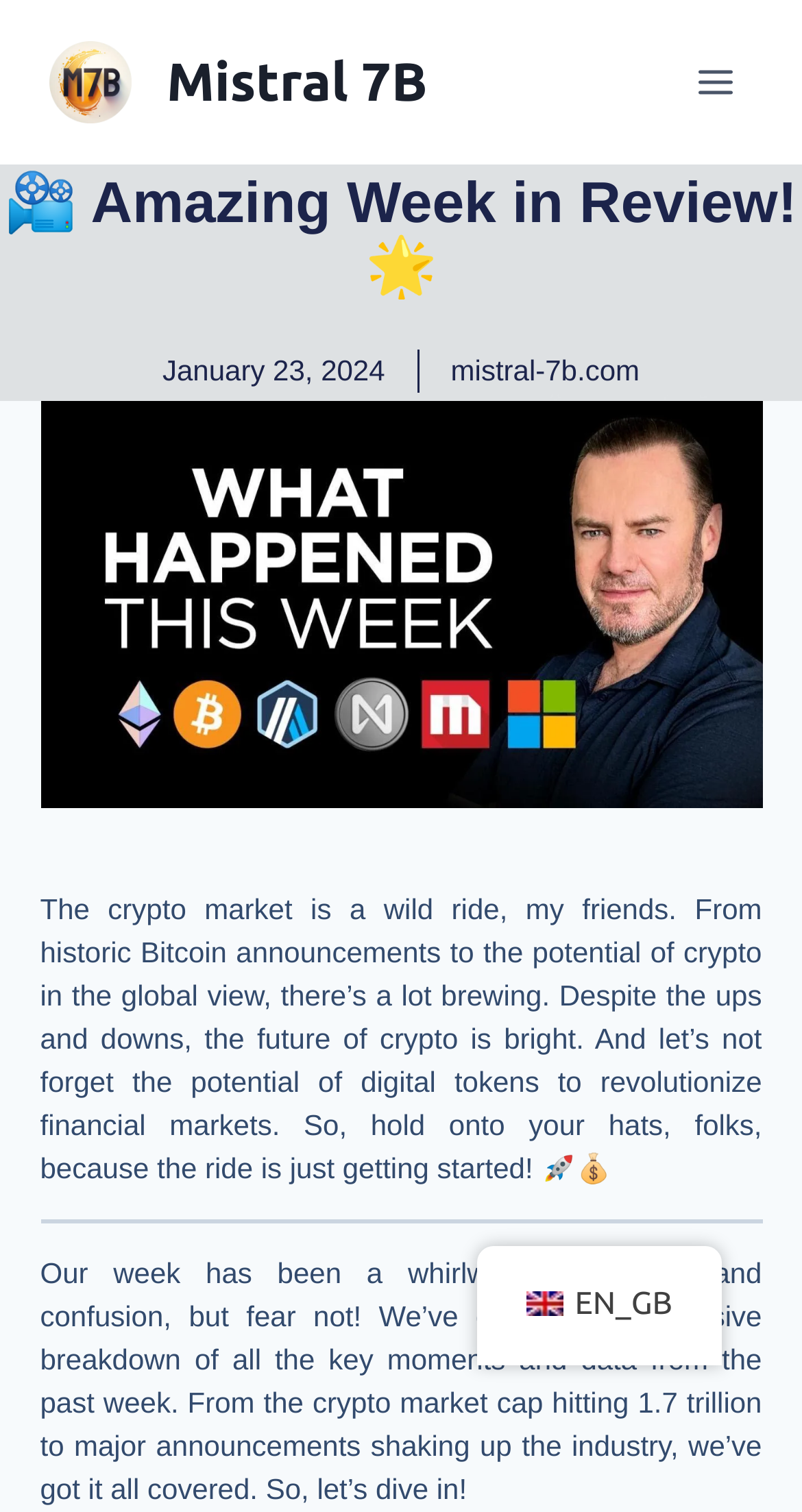Describe every aspect of the webpage comprehensively.

The webpage is titled "Amazing Week in Review! 🌟 - Mistral 7B" and has a prominent heading with the same title at the top. Below the heading, there are two links: "January 23, 2024" and "mistral-7b.com", positioned side by side. 

To the left of the heading, there is a link "Mistral 7B Mistral 7B" accompanied by an image of "Mistral 7B". On the opposite side, there is a button labeled "Open menu". 

The main content of the webpage is a paragraph of text that discusses the crypto market, mentioning its volatility and potential. This text is positioned below the heading and the links. 

Following the main content, there is a horizontal separator, and then another paragraph of text that summarizes the key moments and data from the past week in the crypto market. 

At the bottom of the page, there is a link "en_GB EN_GB" accompanied by an image of "en_GB", positioned to the right of the second paragraph of text.